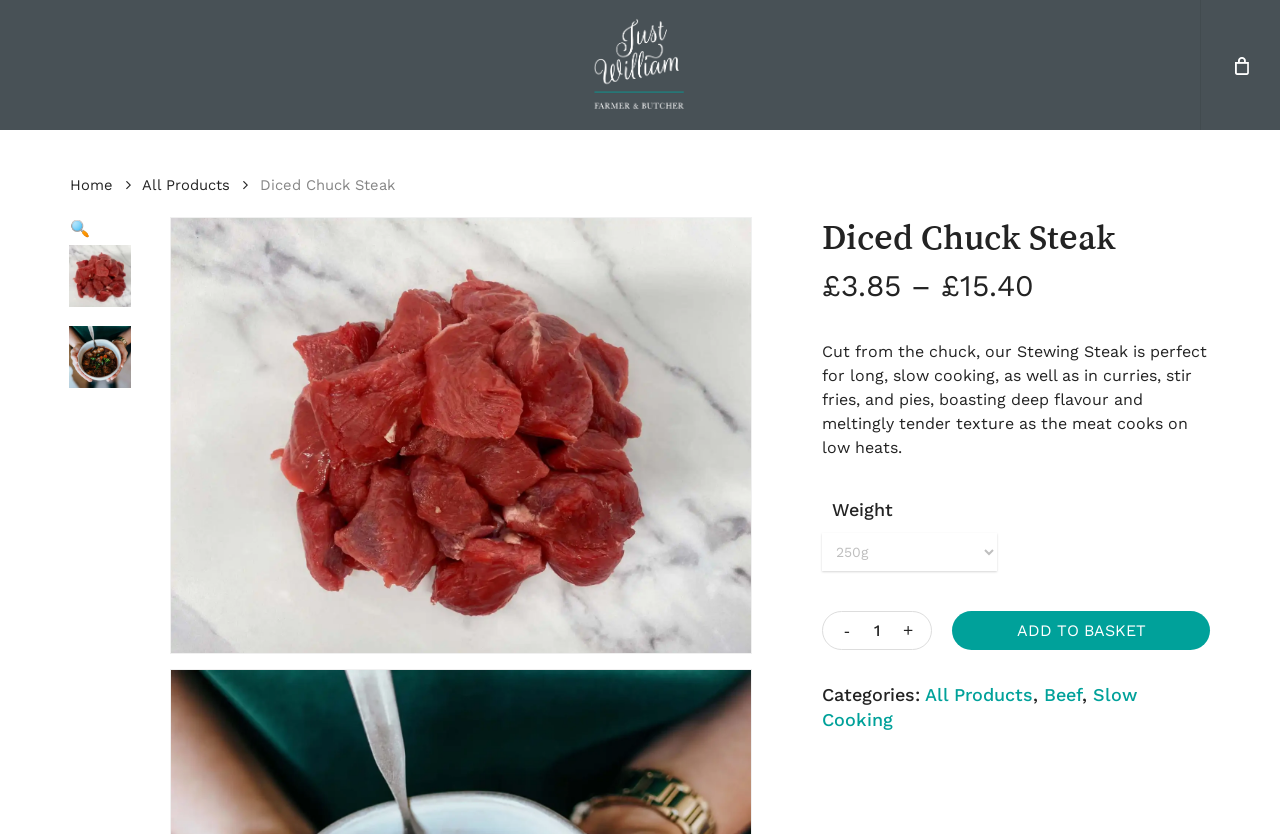How can I add the Diced Chuck Steak to my basket?
Answer the question with a detailed and thorough explanation.

To add the Diced Chuck Steak to my basket, I need to click the 'ADD TO BASKET' button, which is located below the product description and price.